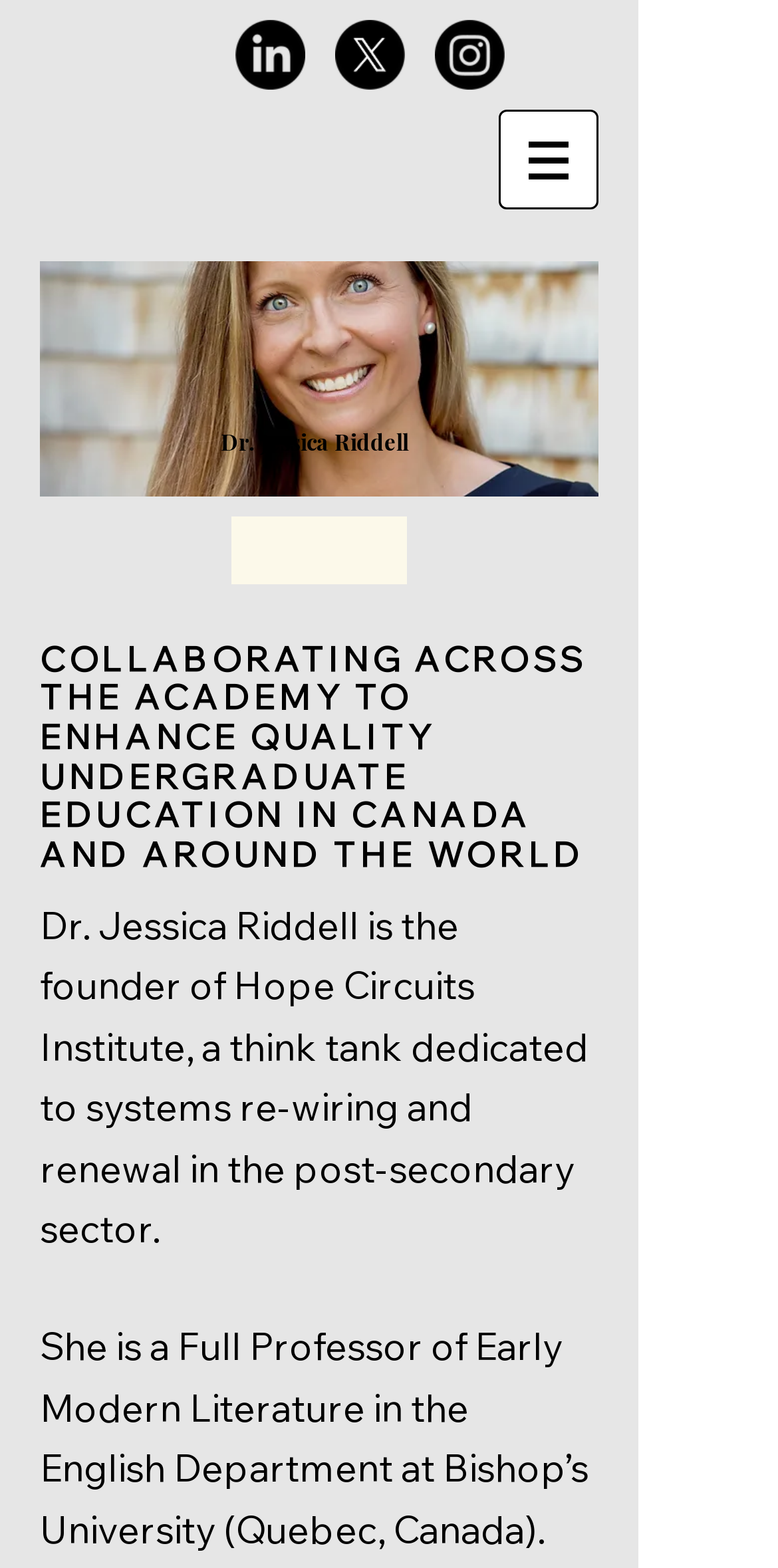Is there a profile picture on the webpage?
Using the picture, provide a one-word or short phrase answer.

Yes